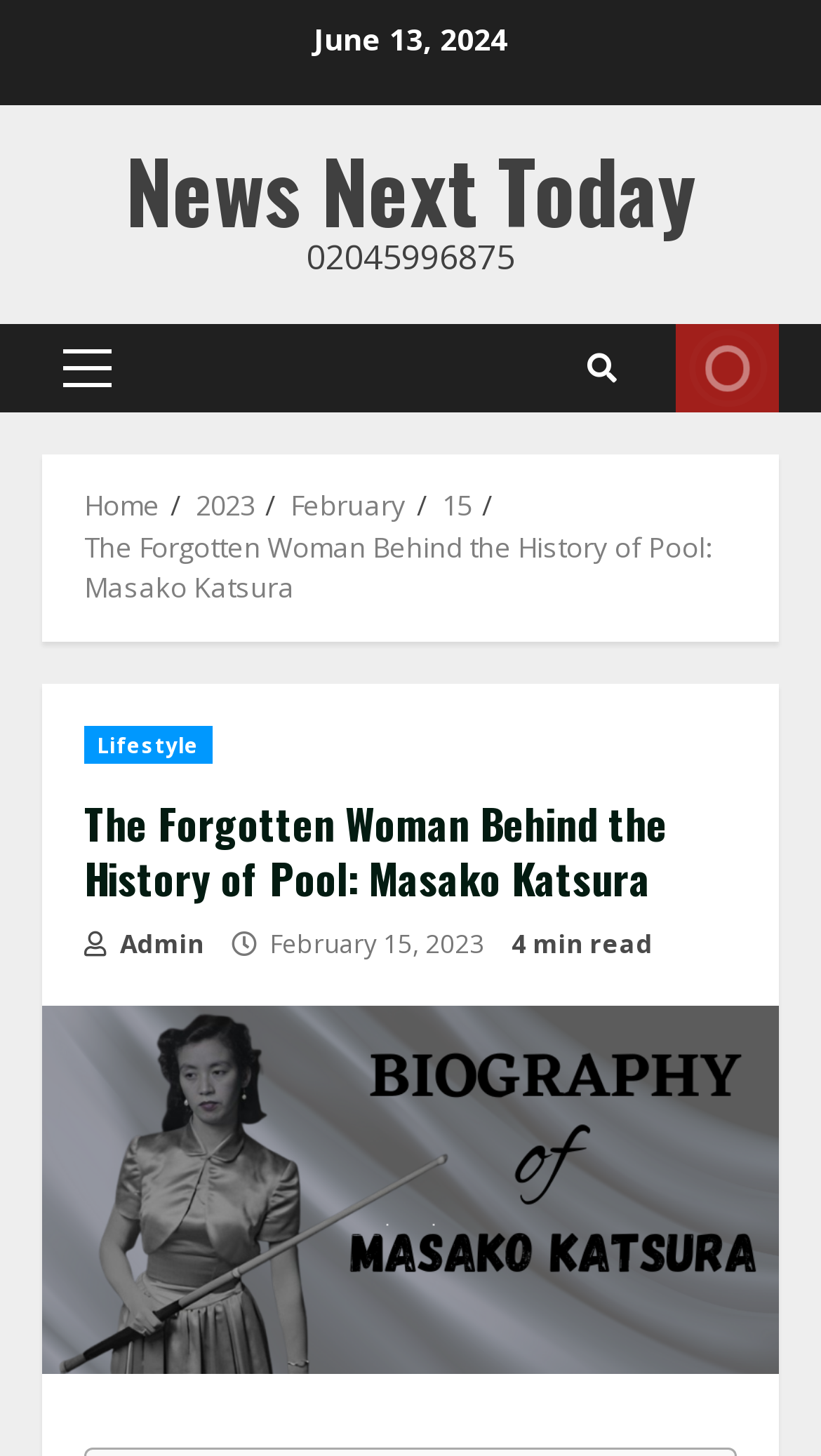Locate the bounding box for the described UI element: "Live". Ensure the coordinates are four float numbers between 0 and 1, formatted as [left, top, right, bottom].

[0.823, 0.223, 0.949, 0.283]